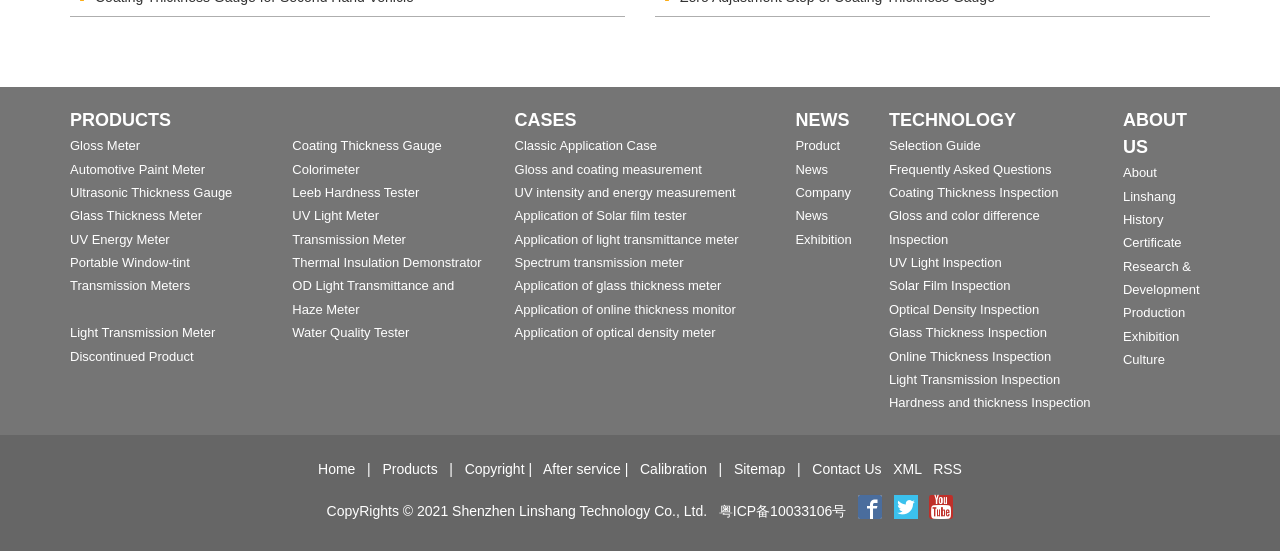Please mark the bounding box coordinates of the area that should be clicked to carry out the instruction: "Check Copyright information".

[0.363, 0.836, 0.41, 0.865]